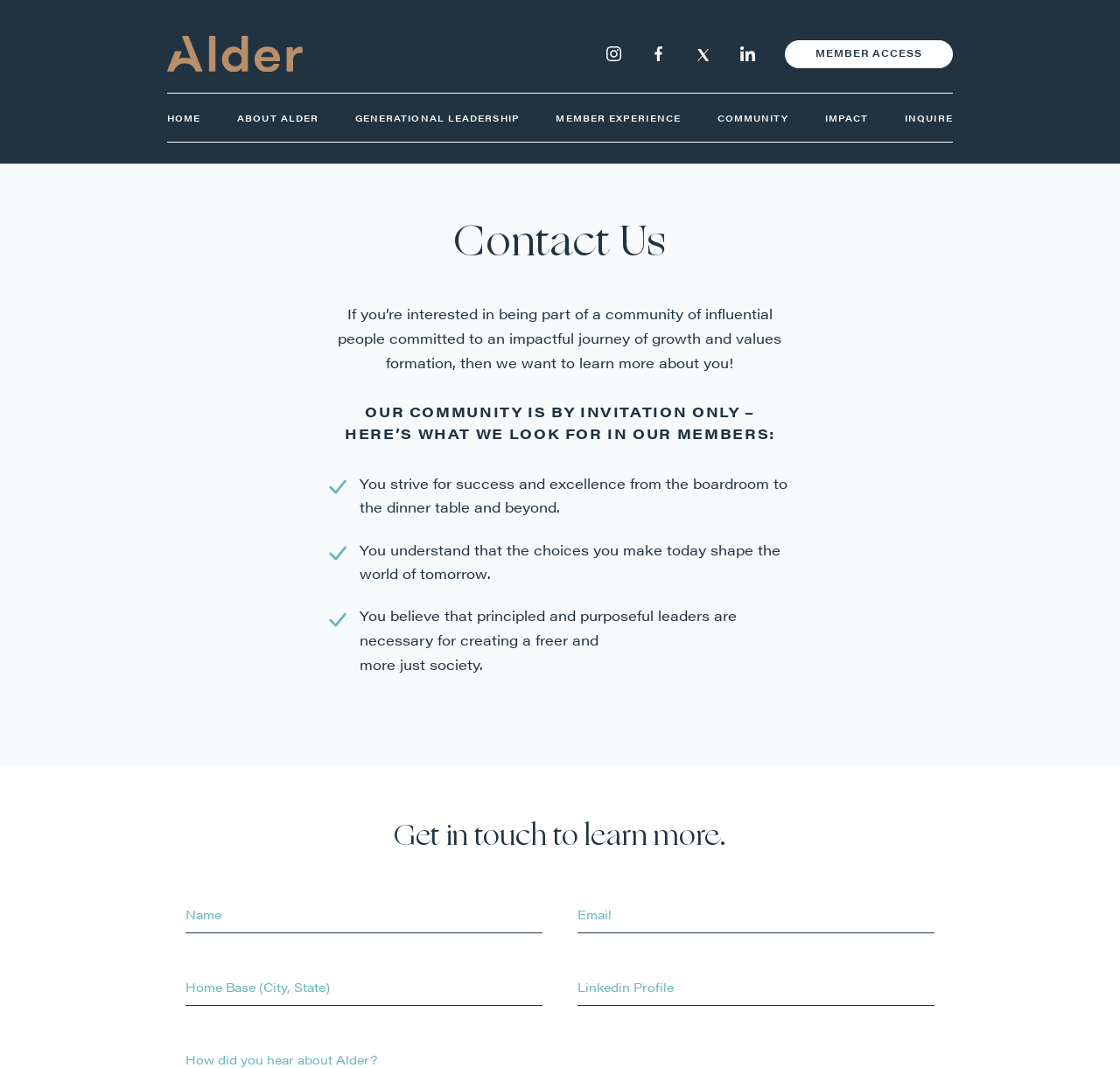Please answer the following question using a single word or phrase: 
What is the theme of the leadership described on the page?

generational leadership